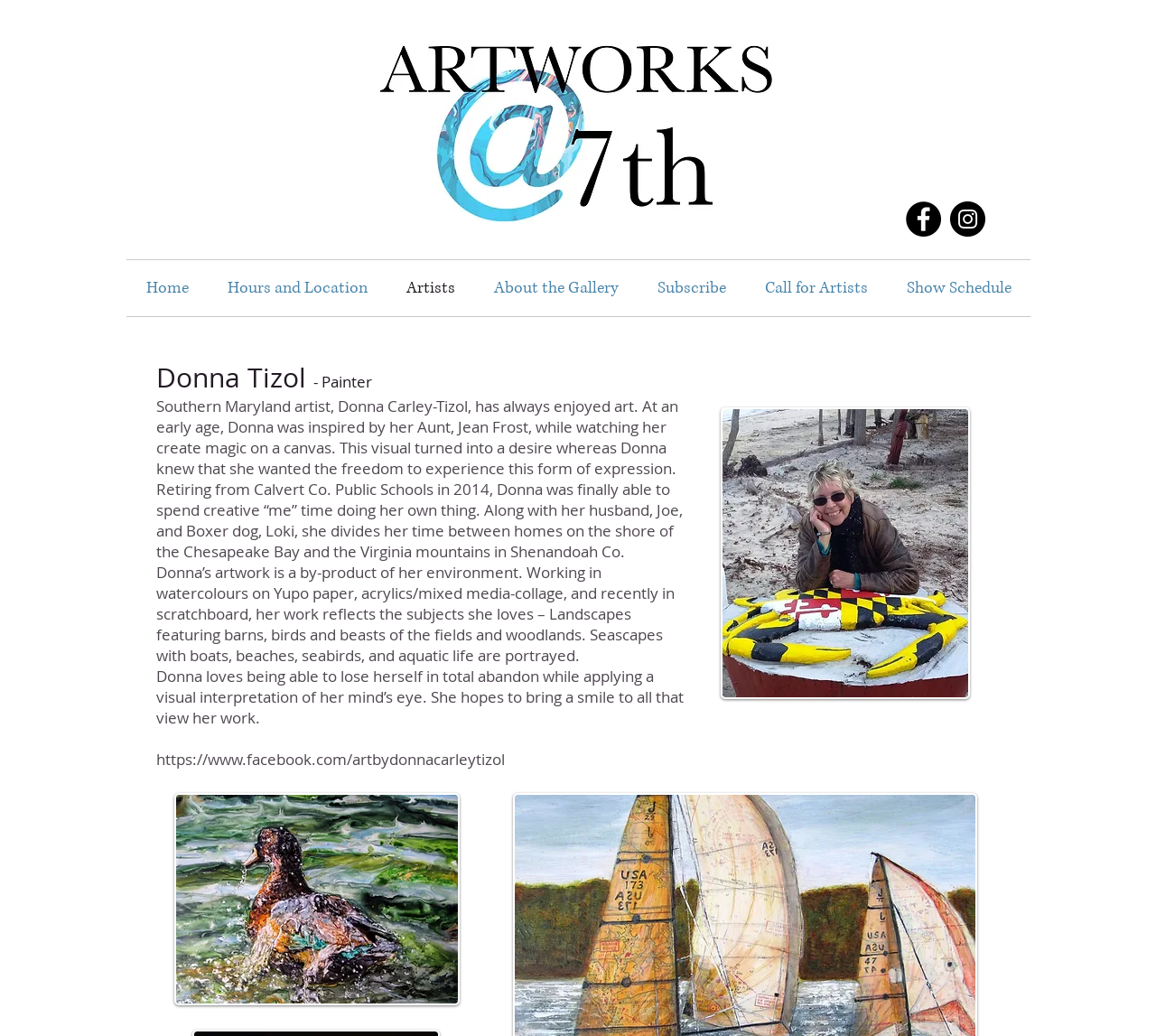Construct a thorough caption encompassing all aspects of the webpage.

This webpage is about Donna Tizol, a Southern Maryland artist who specializes in painting. At the top of the page, there is a large image of one of her artworks, "art7.jpg", which takes up about half of the screen width. Below this image, there is a social bar with links to her Facebook and Instagram profiles, represented by black circle icons.

On the left side of the page, there is a navigation menu with links to different sections of the website, including "Home", "Hours and Location", "Artists", "About the Gallery", "Subscribe", "Call for Artists", and "Show Schedule".

The main content of the page is a brief biography of Donna Tizol, which is divided into four paragraphs. The first paragraph introduces Donna as a painter who was inspired by her aunt at a young age. The second paragraph talks about her retirement from Calvert Co. Public Schools in 2014 and how she now divides her time between her homes on the Chesapeake Bay and in the Virginia mountains. The third paragraph describes her artwork, which reflects her environment and features landscapes, seascapes, and animals. The fourth paragraph expresses her love for losing herself in her art and hoping to bring a smile to those who view her work.

Below the biography, there is a link to her Facebook page and two images of her artworks. The first image is a large landscape artwork, and the second image is a smaller painting of a duck.